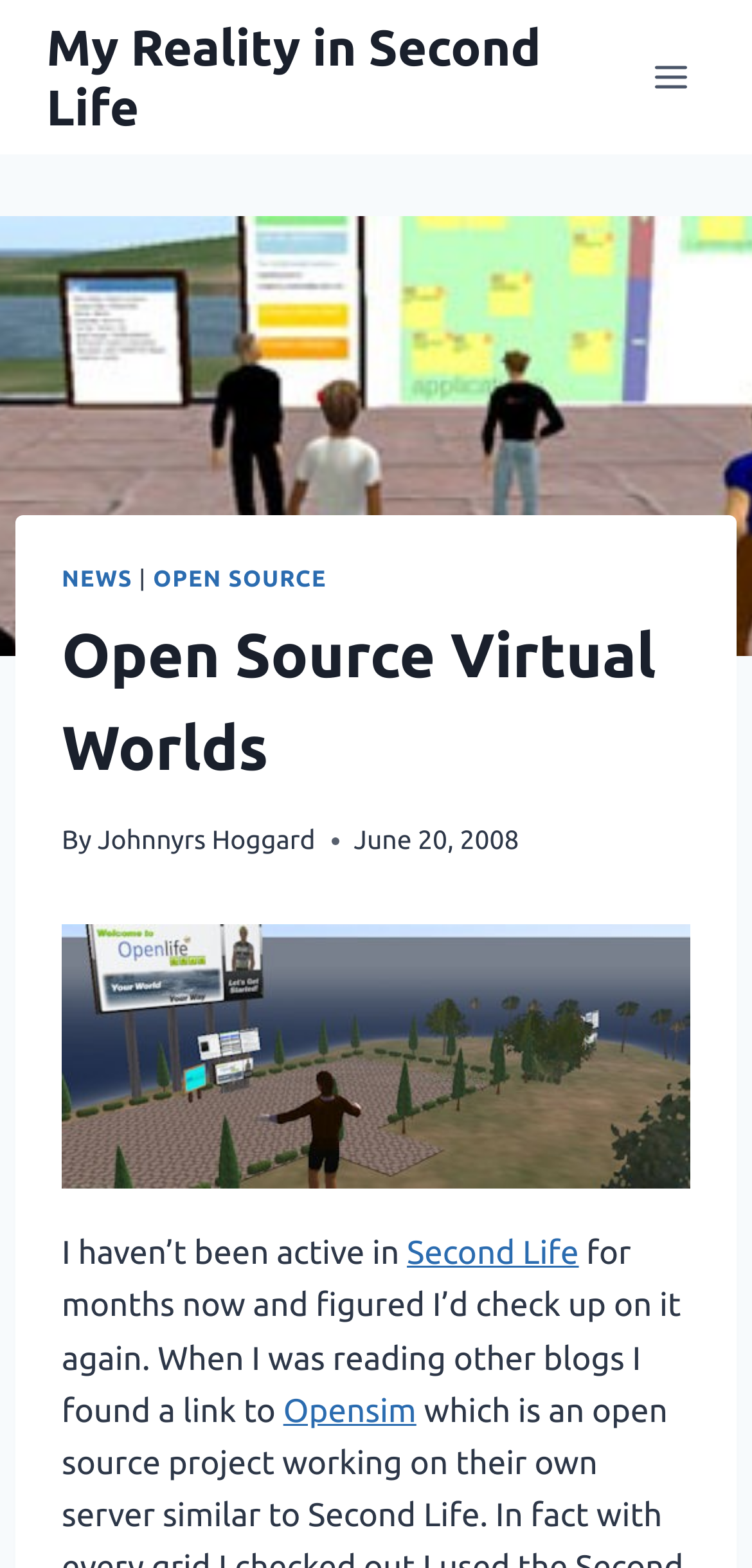Please give a concise answer to this question using a single word or phrase: 
What is the name of the alternative grid mentioned?

Open life